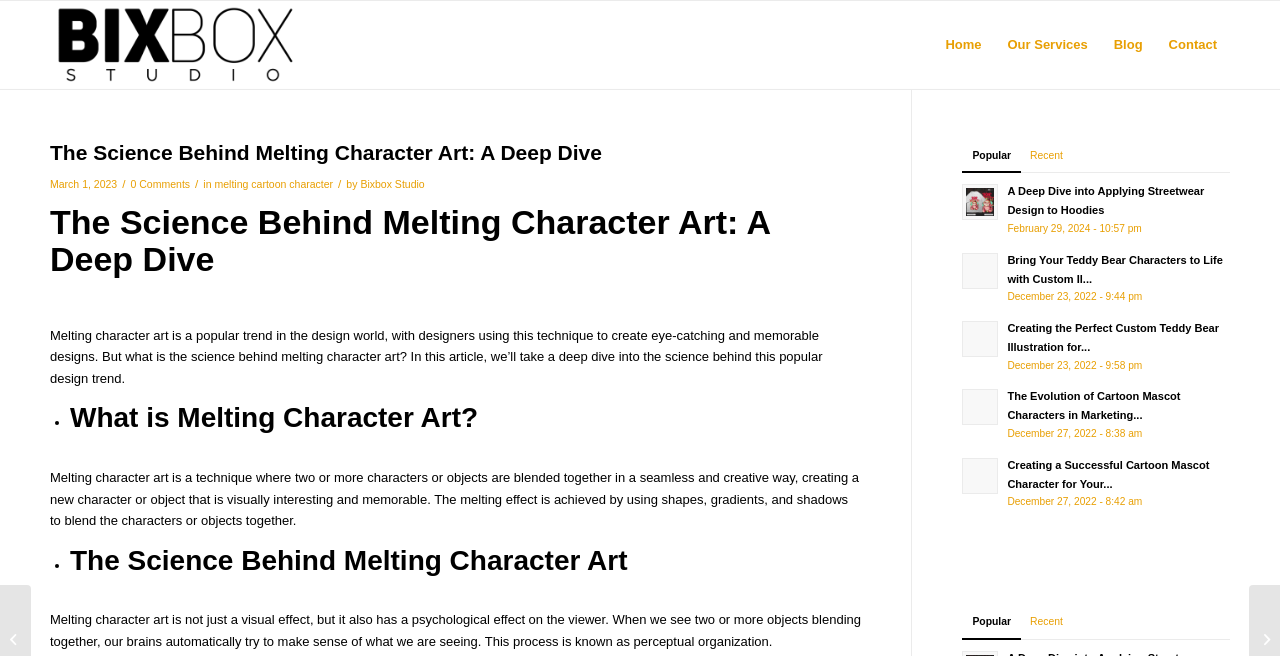Explain the contents of the webpage comprehensively.

This webpage is about the science behind melting character art, a popular design trend. At the top, there is a logo of Bixbox Studio, a link to the studio's homepage, and a navigation menu with options for Home, Our Services, Blog, and Contact. 

Below the navigation menu, there is a header section with the title "The Science Behind Melting Character Art: A Deep Dive" and a time stamp indicating the article was published on March 1, 2023. The title is followed by a brief description of the article, which explains that melting character art is a technique that blends two or more characters or objects together to create a visually interesting and memorable design.

The main content of the article is divided into sections, each with a heading and a brief description. The sections include "What is Melting Character Art?" and "The Science Behind Melting Character Art". The article explains that melting character art is not just a visual effect, but it also has a psychological effect on the viewer, as our brains try to make sense of what we are seeing.

On the right side of the page, there are two sections labeled "Popular" and "Recent", each with a list of links to other articles. The articles are titled "A Deep Dive into Applying Streetwear Design to Hoodies", "Bring Your Teddy Bear Characters to Life with Custom Illustrations", "Creating the Perfect Custom Teddy Bear Illustration for Your Brand", "The Evolution of Cartoon Mascot Characters in Marketing", and "Creating a Successful Cartoon Mascot Character for Your Business". Each article has a brief description and a time stamp indicating when it was published.